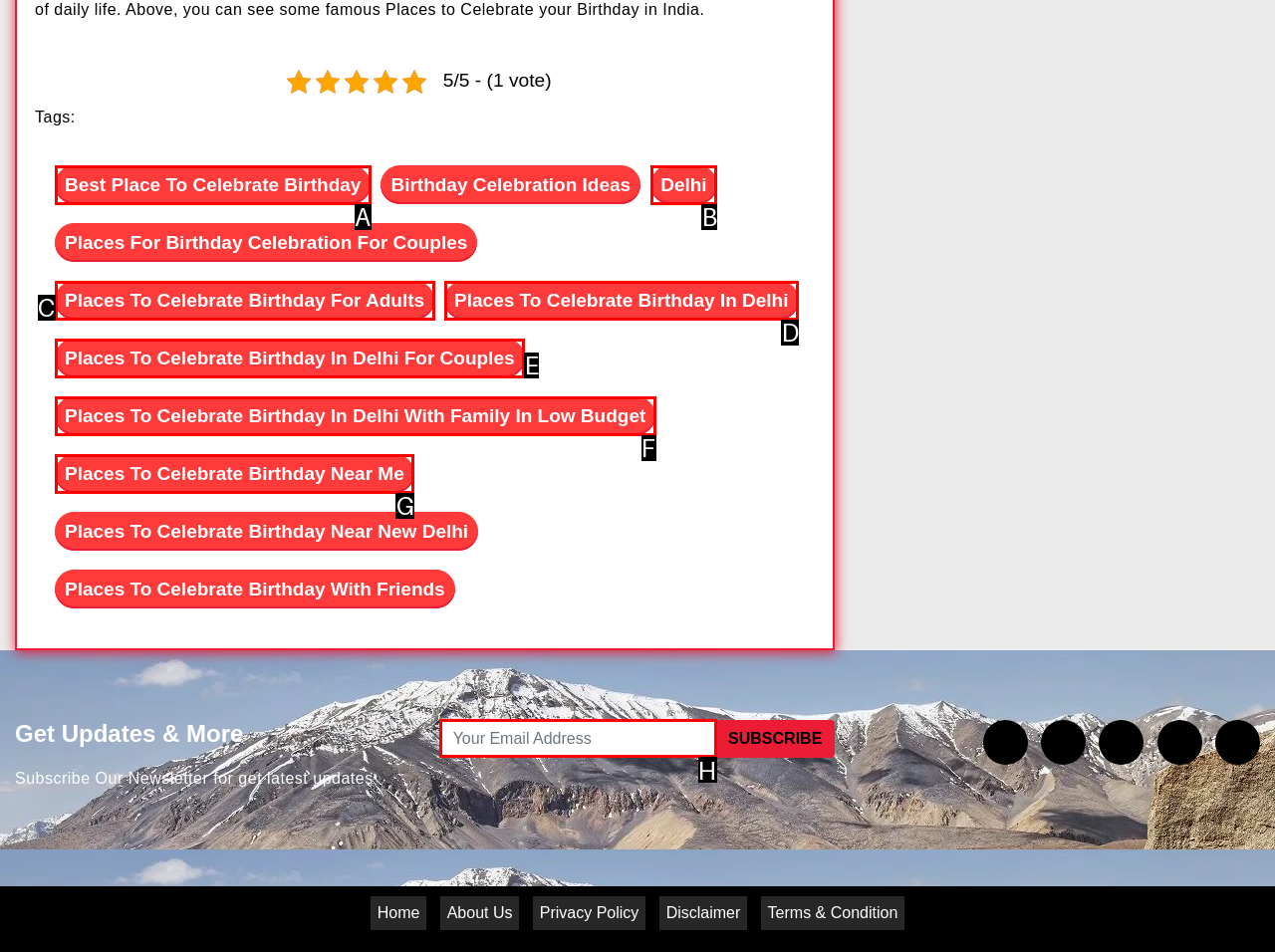Which option should be clicked to execute the following task: Enter your email address? Respond with the letter of the selected option.

H